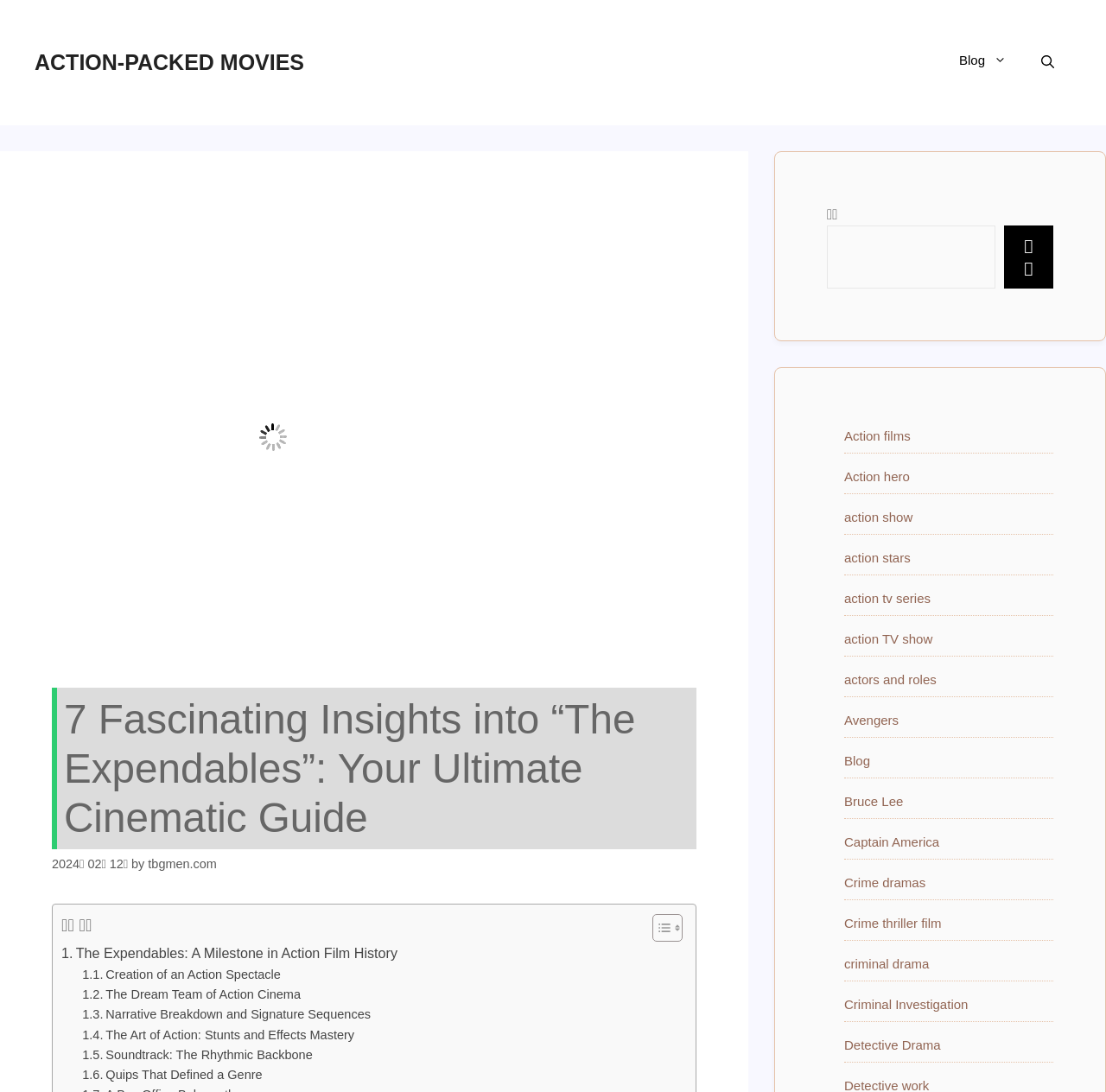Can you pinpoint the bounding box coordinates for the clickable element required for this instruction: "Search for something"? The coordinates should be four float numbers between 0 and 1, i.e., [left, top, right, bottom].

[0.748, 0.207, 0.9, 0.264]